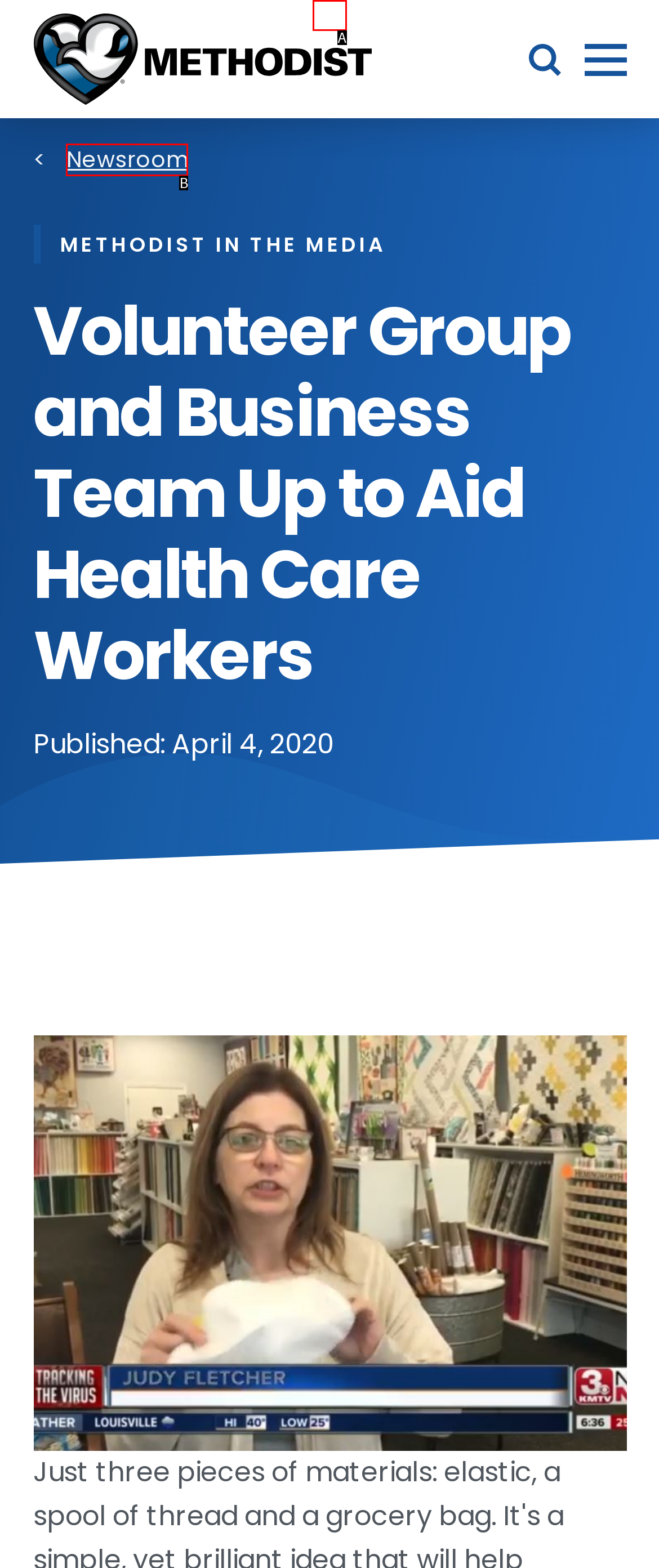Find the option that fits the given description: AMS Home Page
Answer with the letter representing the correct choice directly.

None